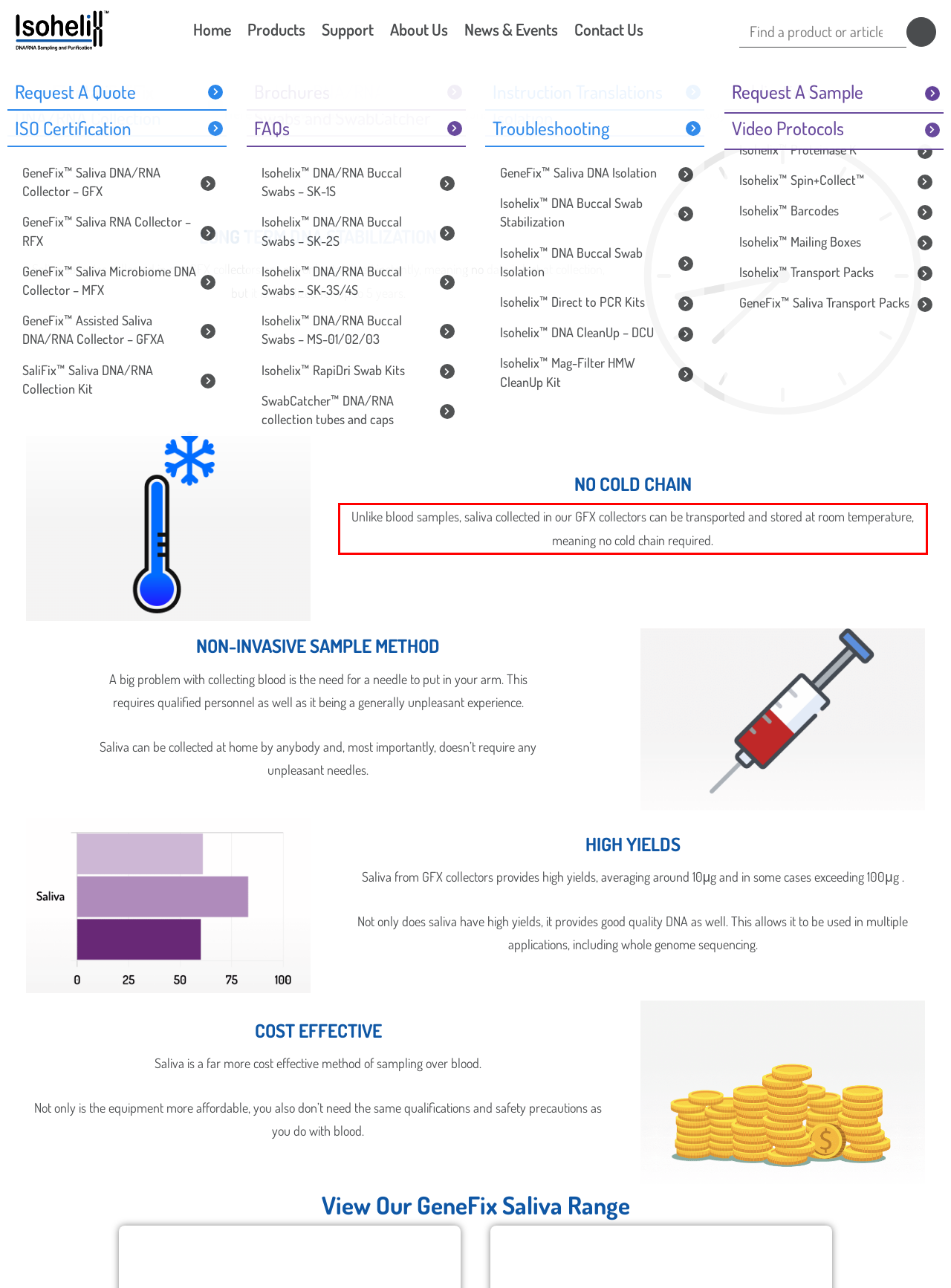Review the screenshot of the webpage and recognize the text inside the red rectangle bounding box. Provide the extracted text content.

Unlike blood samples, saliva collected in our GFX collectors can be transported and stored at room temperature, meaning no cold chain required.